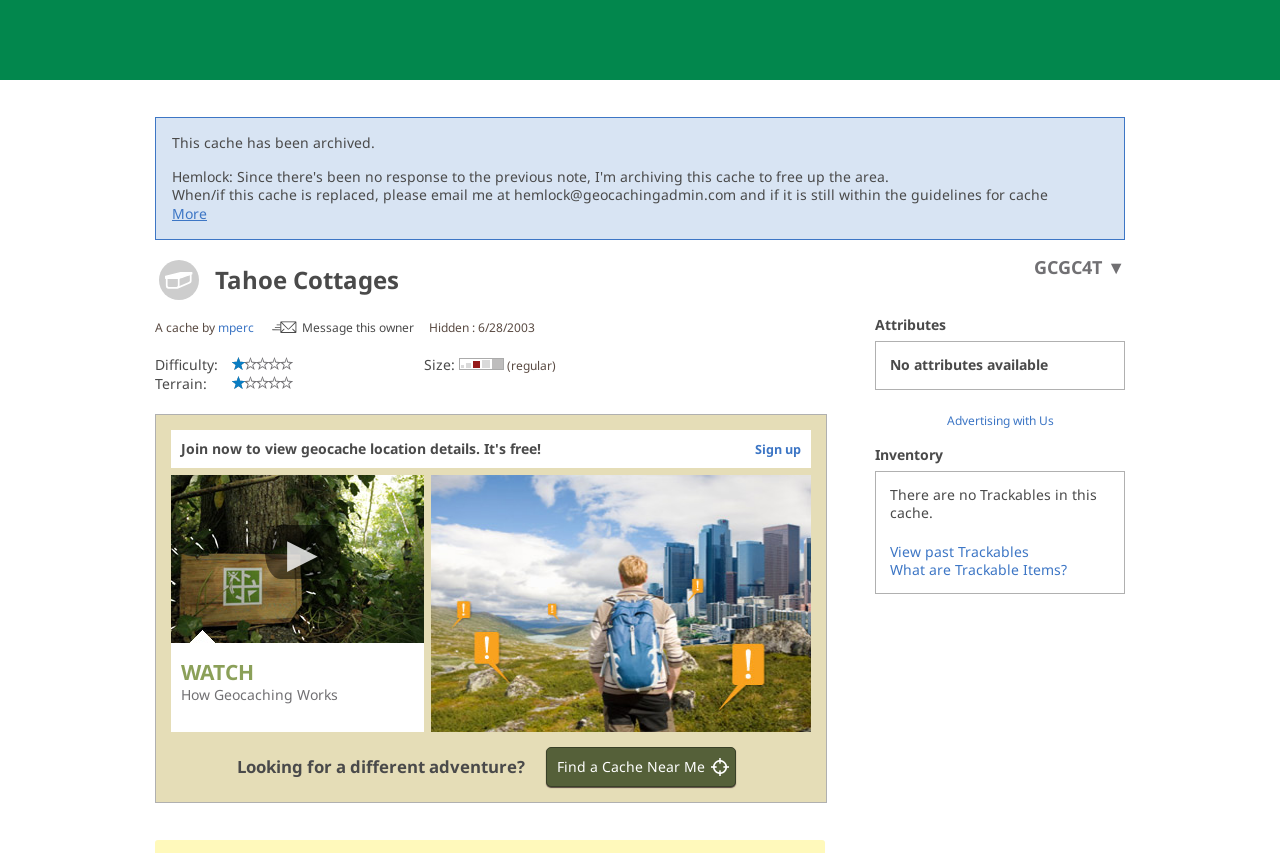Please identify the bounding box coordinates for the region that you need to click to follow this instruction: "Find a Cache Near Me".

[0.427, 0.876, 0.575, 0.923]